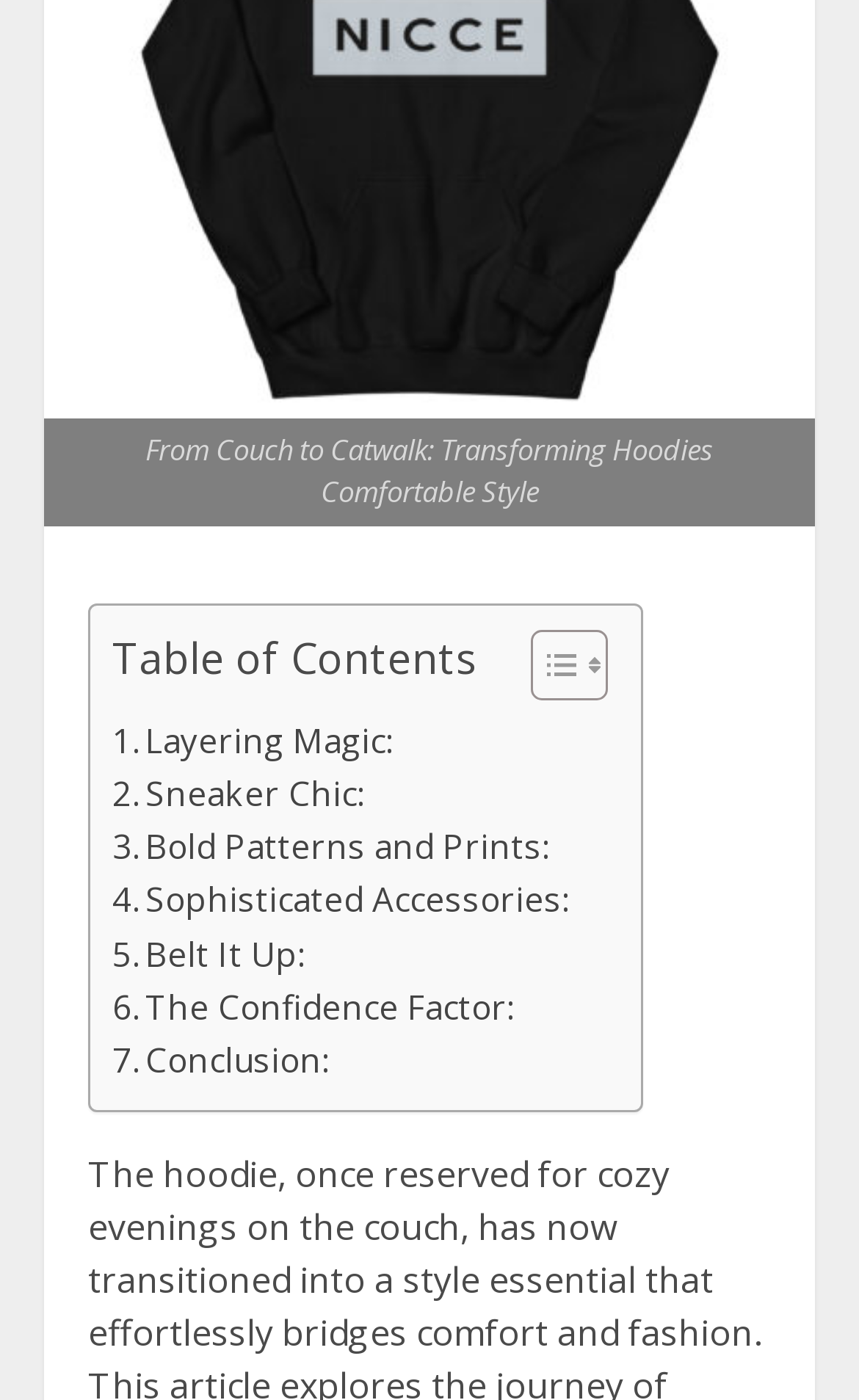Use a single word or phrase to answer this question: 
How many images are there in the toggle button?

2